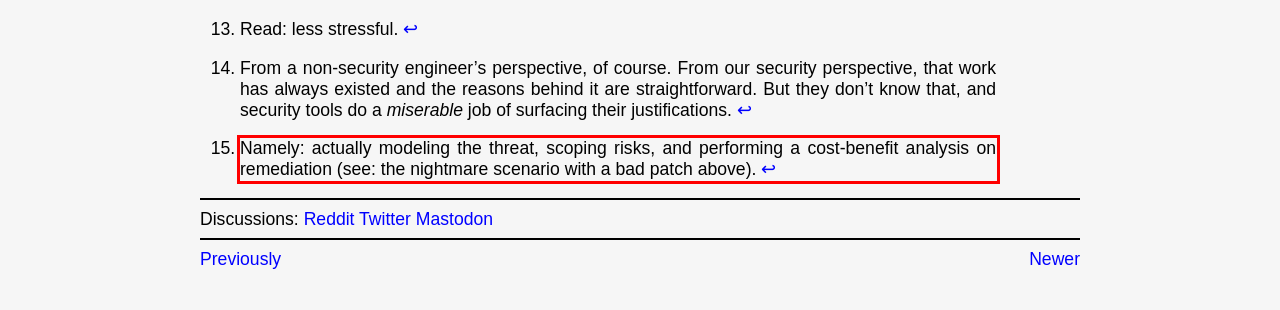Look at the provided screenshot of the webpage and perform OCR on the text within the red bounding box.

Namely: actually modeling the threat, scoping risks, and performing a cost-benefit analysis on remediation (see: the nightmare scenario with a bad patch above). ↩